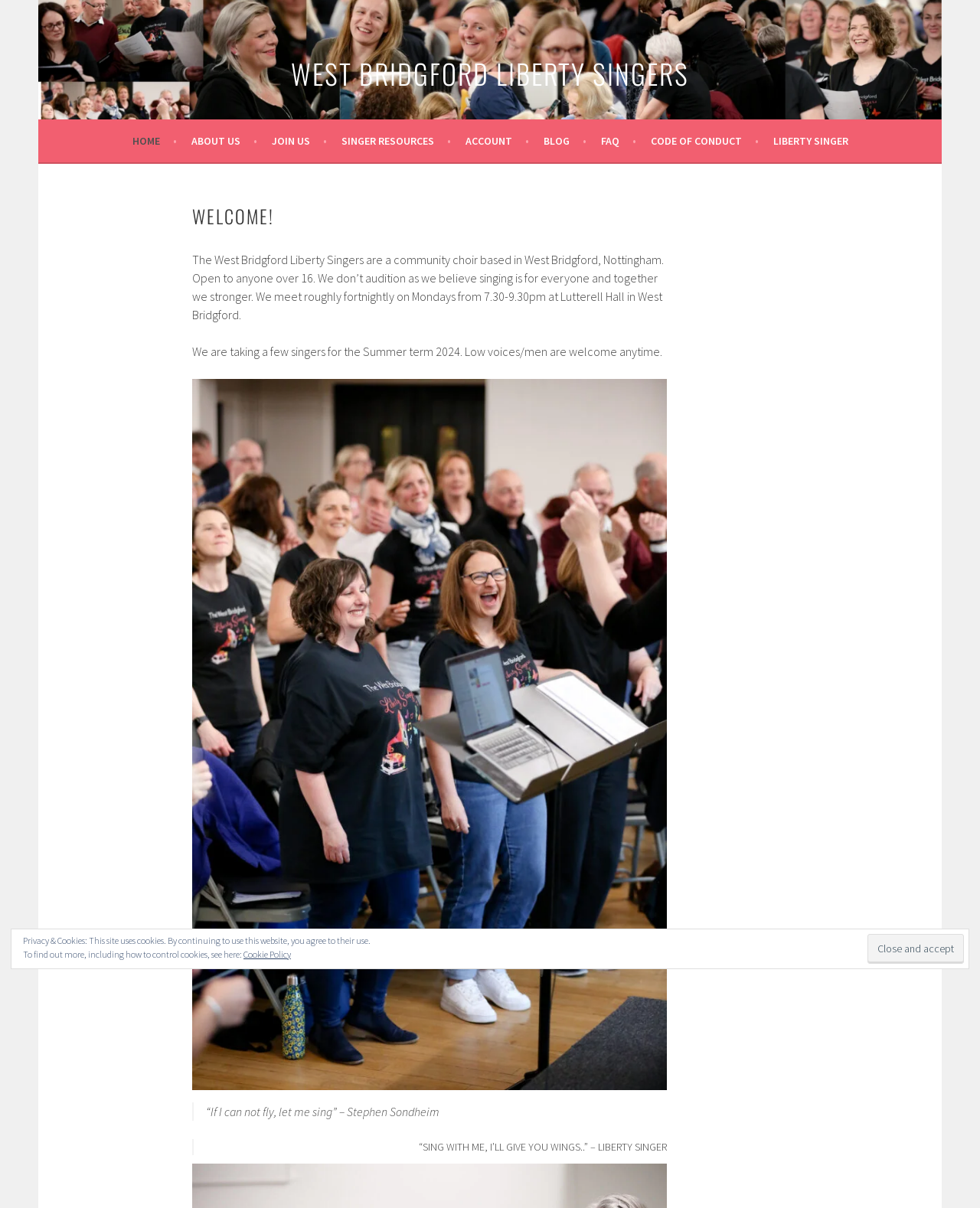Give a detailed overview of the webpage's appearance and contents.

The webpage is about the West Bridgford Liberty Singers, a community choir based in West Bridgford, Nottingham. At the top of the page, there is a large heading "WEST BRIDGFORD LIBERTY SINGERS" with a link to the same text. Below this, there is a navigation menu with 9 links: "HOME", "ABOUT US", "JOIN US", "SINGER RESOURCES", "ACCOUNT", "BLOG", "FAQ", "CODE OF CONDUCT", and "LIBERTY SINGER".

Under the navigation menu, there is a section with a heading "WELCOME!" followed by a paragraph of text describing the choir and its mission. The text explains that the choir is open to anyone over 16, and that they don't audition because they believe singing is for everyone. The paragraph also mentions the choir's meeting schedule and location.

Below this, there is another paragraph of text stating that the choir is taking a few new singers for the Summer term 2024, and that low voices/men are welcome anytime. Next to this text, there is an image, which is not described.

Further down, there are two blockquotes with inspirational quotes about singing, one from Stephen Sondheim and the other from Liberty Singer.

At the bottom of the page, there is a section with a button to "Close and accept" and a message about privacy and cookies. The message explains that the site uses cookies and provides a link to the Cookie Policy.